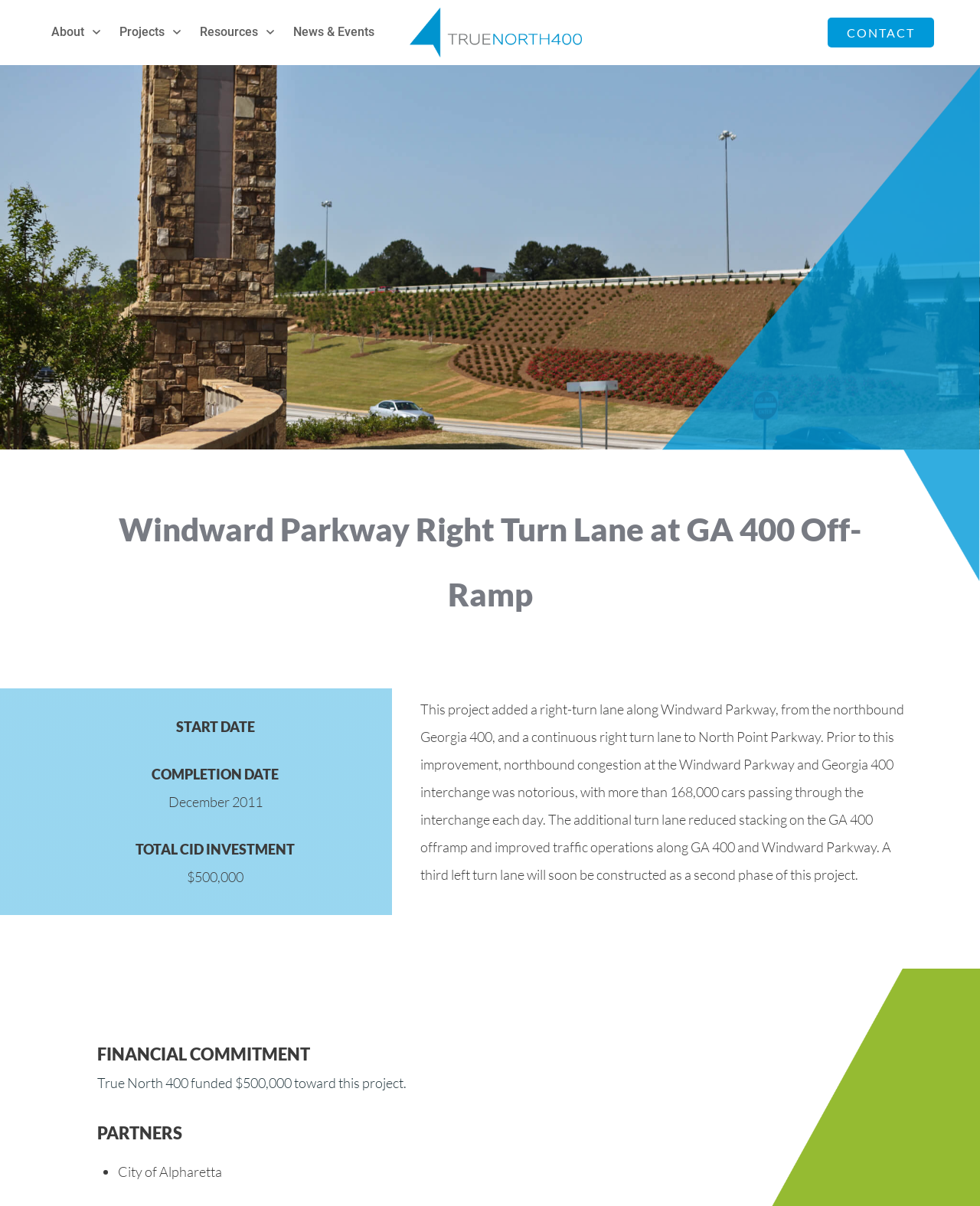Determine the bounding box for the HTML element described here: "News & Events". The coordinates should be given as [left, top, right, bottom] with each number being a float between 0 and 1.

[0.299, 0.017, 0.382, 0.037]